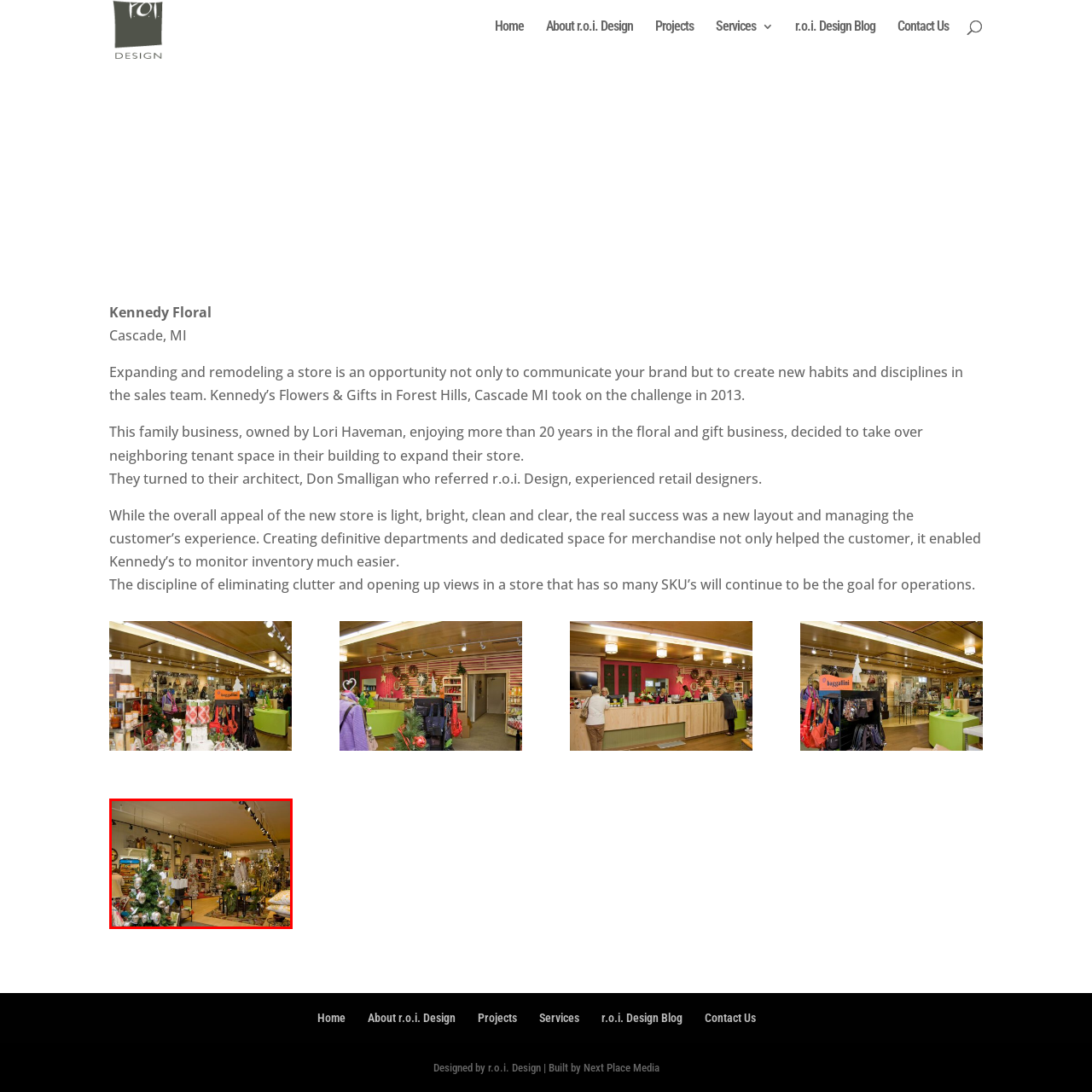What is the purpose of the track lighting?
Review the image marked by the red bounding box and deliver a detailed response to the question.

The interior is illuminated by track lighting, which is intended to highlight the area's inviting atmosphere, creating an engaging shopping experience for customers.